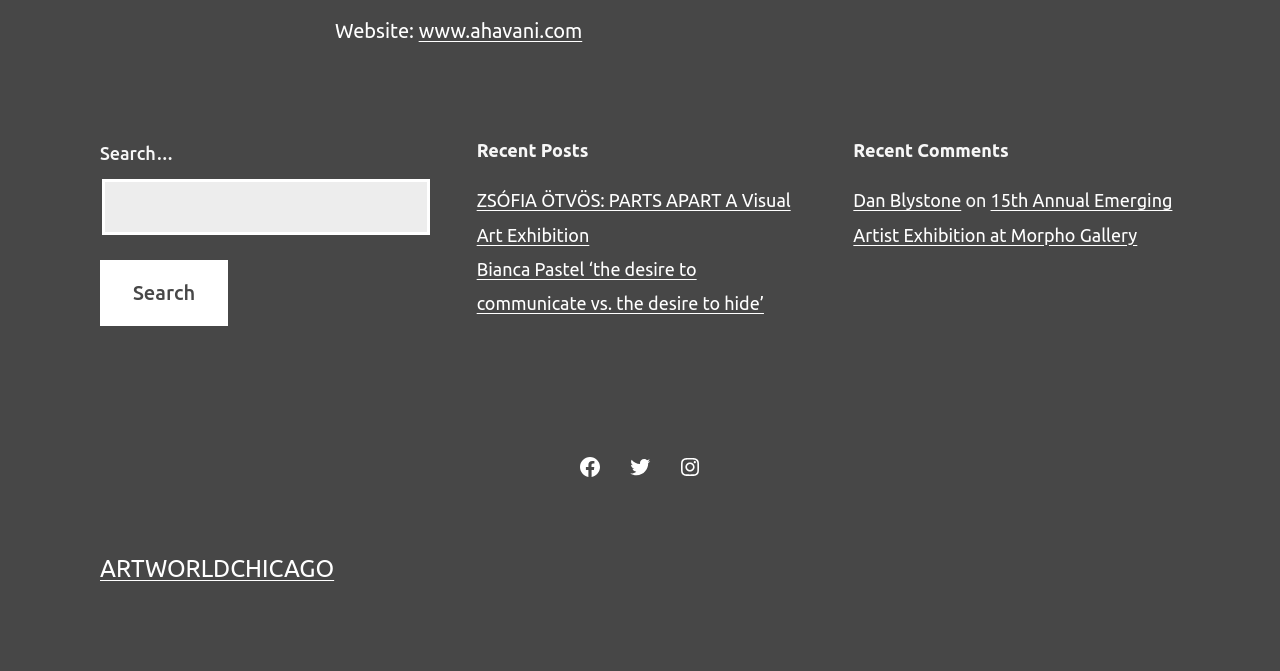Identify the bounding box coordinates of the clickable section necessary to follow the following instruction: "click on START". The coordinates should be presented as four float numbers from 0 to 1, i.e., [left, top, right, bottom].

None